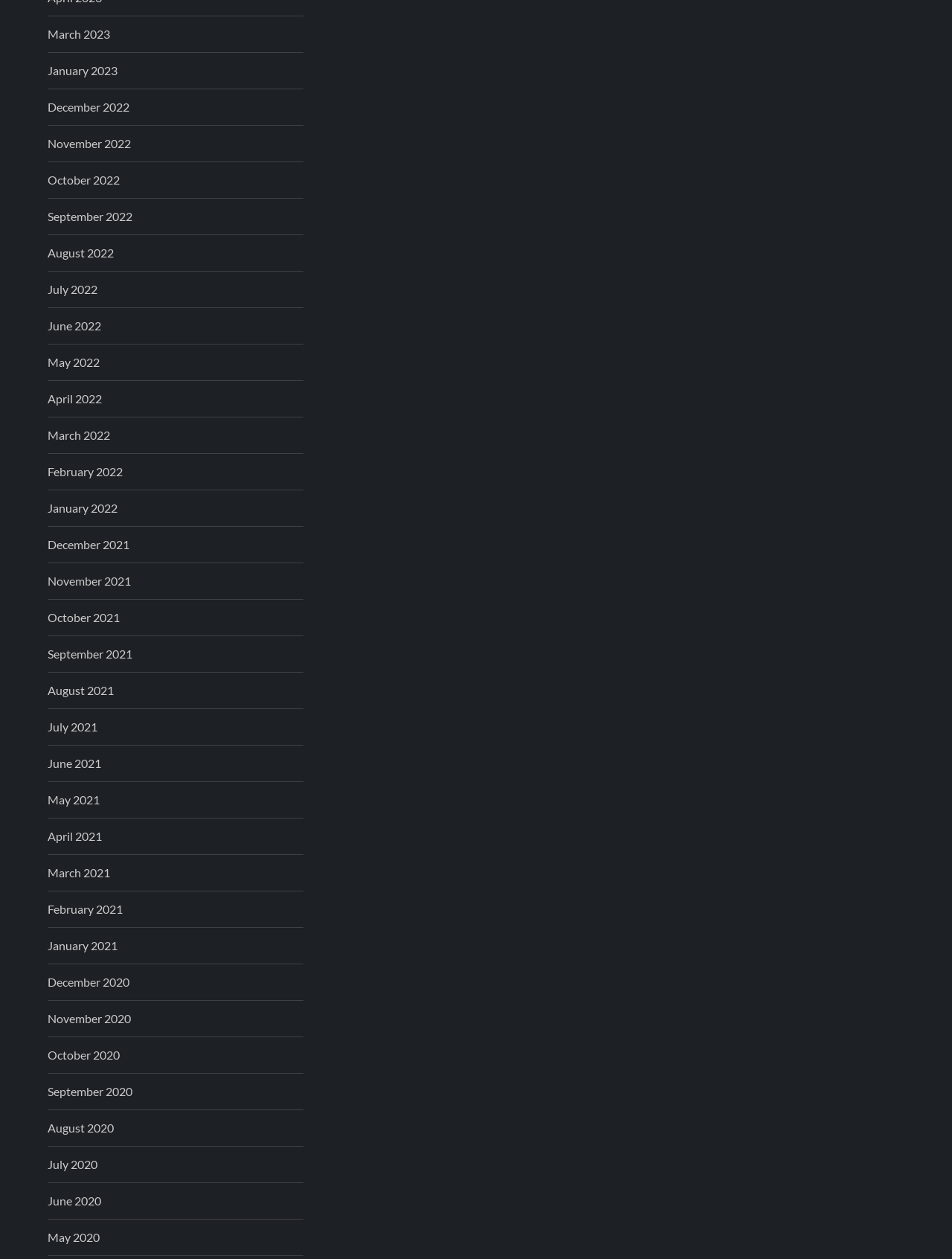Please locate the bounding box coordinates of the region I need to click to follow this instruction: "Call the phone number".

None